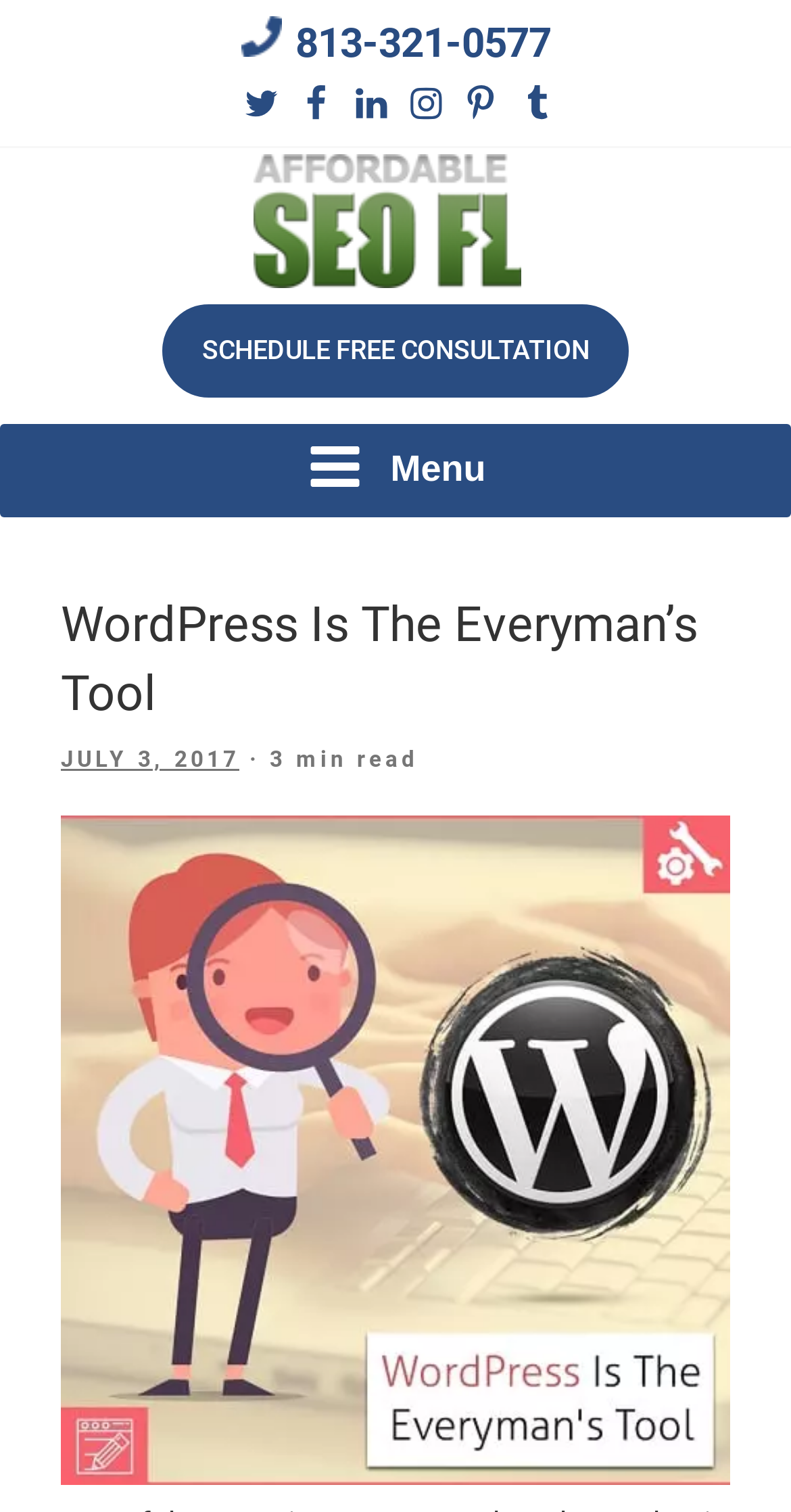Highlight the bounding box coordinates of the element you need to click to perform the following instruction: "open the top menu."

[0.0, 0.28, 1.0, 0.342]